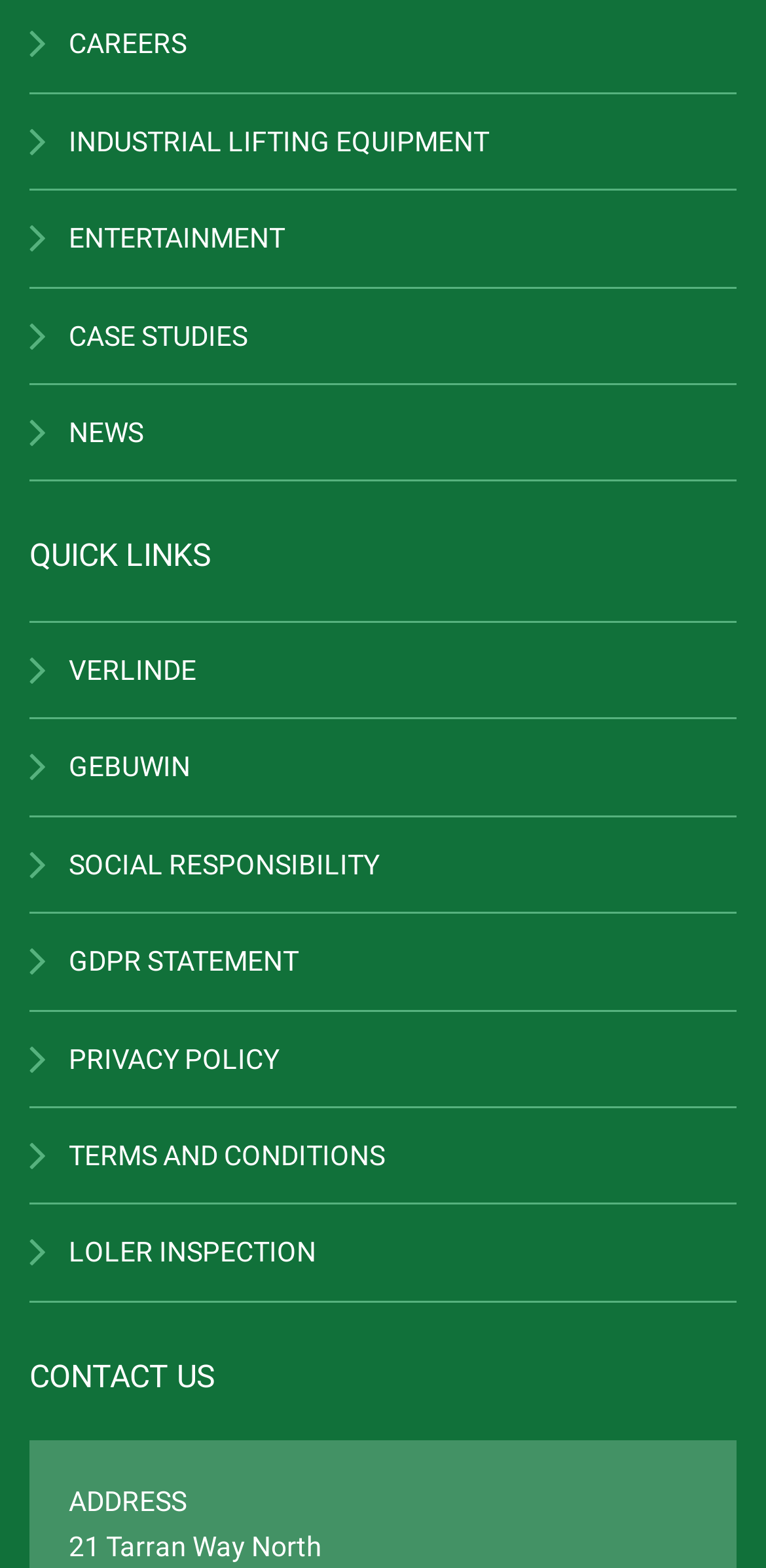Please find the bounding box coordinates of the element that must be clicked to perform the given instruction: "Go to CONTACT US". The coordinates should be four float numbers from 0 to 1, i.e., [left, top, right, bottom].

[0.038, 0.862, 0.962, 0.894]